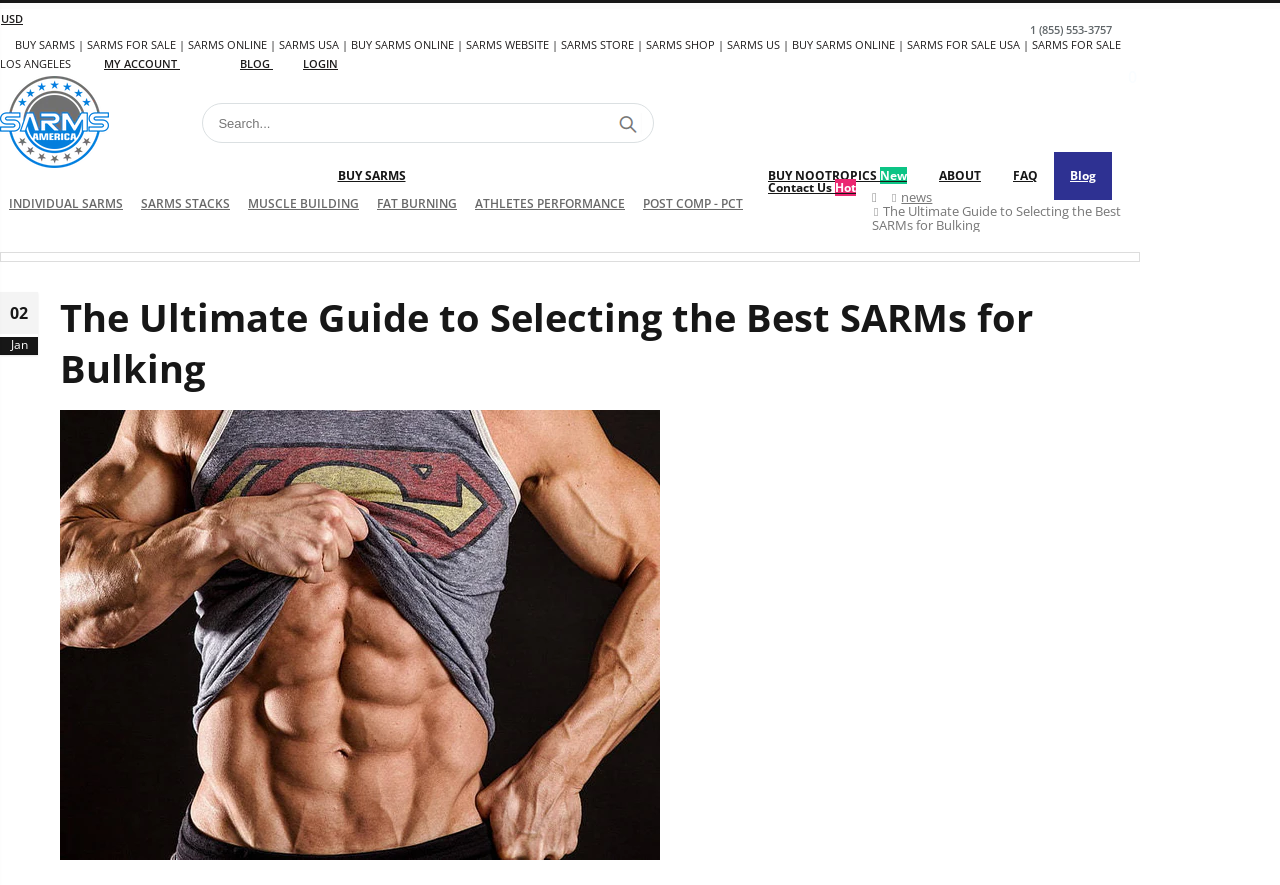Locate the bounding box coordinates of the item that should be clicked to fulfill the instruction: "Buy SARMs".

[0.251, 0.172, 0.336, 0.226]